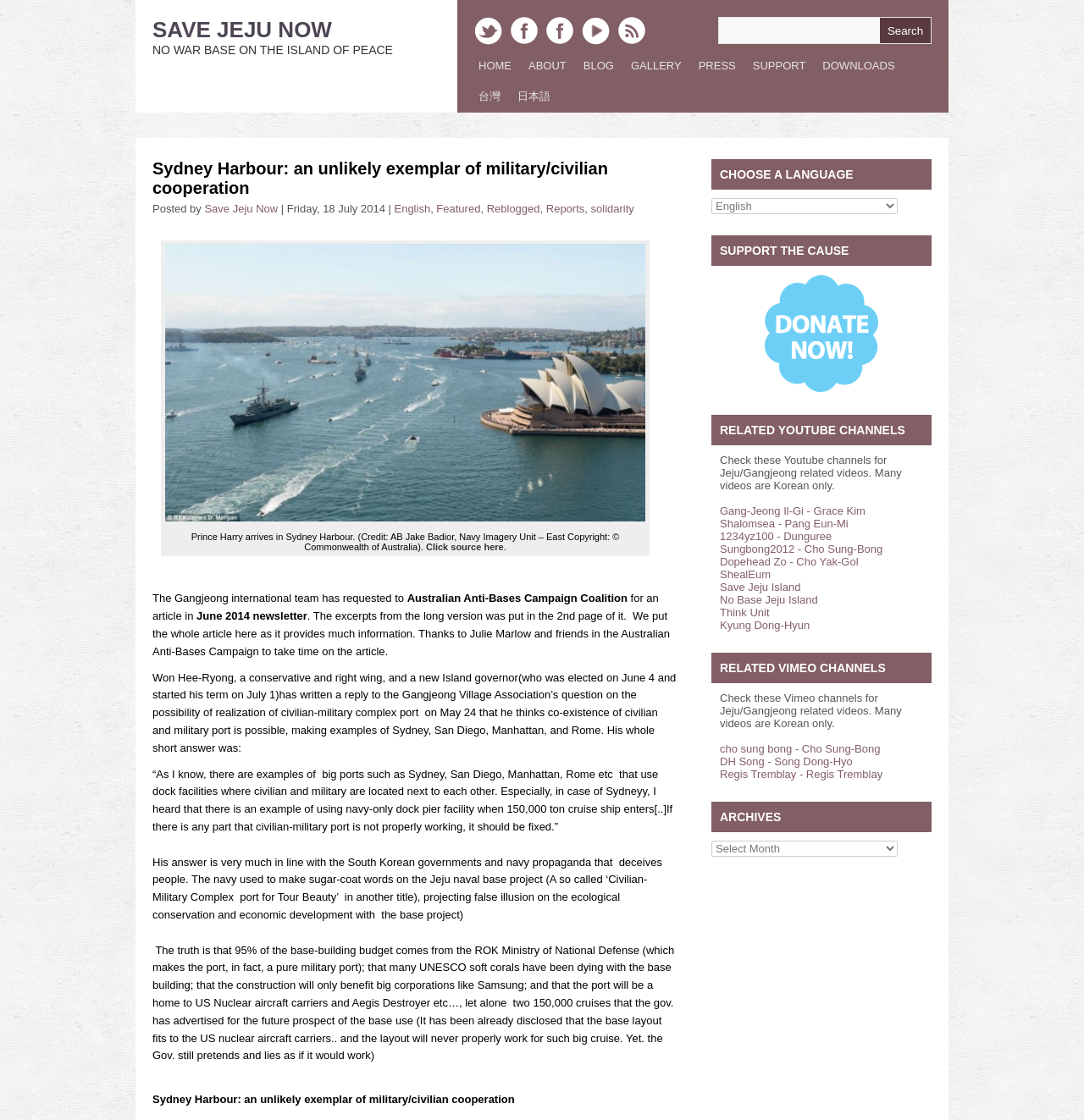Determine the bounding box coordinates for the clickable element required to fulfill the instruction: "Select a language from the dropdown menu". Provide the coordinates as four float numbers between 0 and 1, i.e., [left, top, right, bottom].

[0.656, 0.177, 0.828, 0.191]